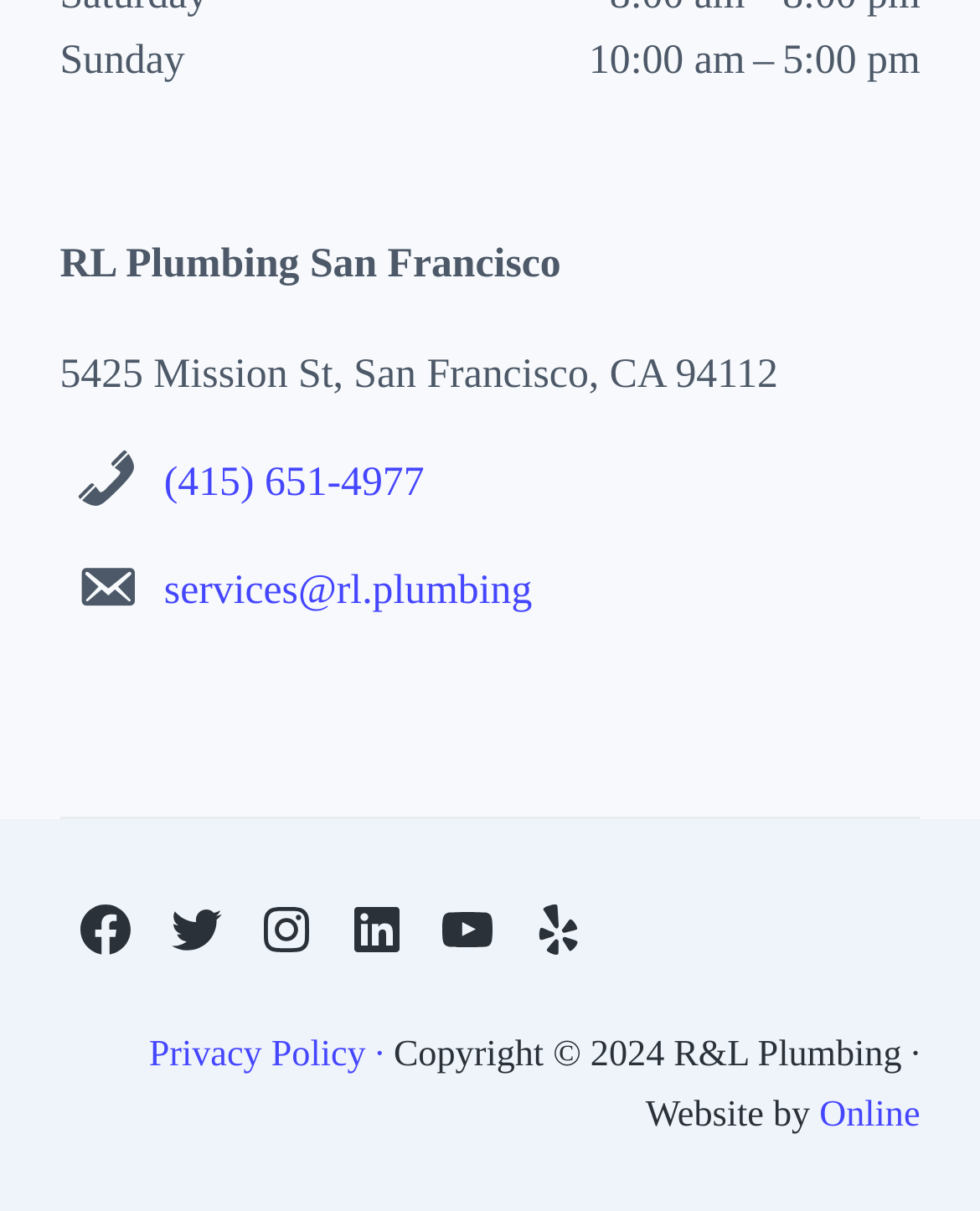Please find the bounding box coordinates of the element's region to be clicked to carry out this instruction: "Visit Facebook page".

[0.061, 0.73, 0.153, 0.805]